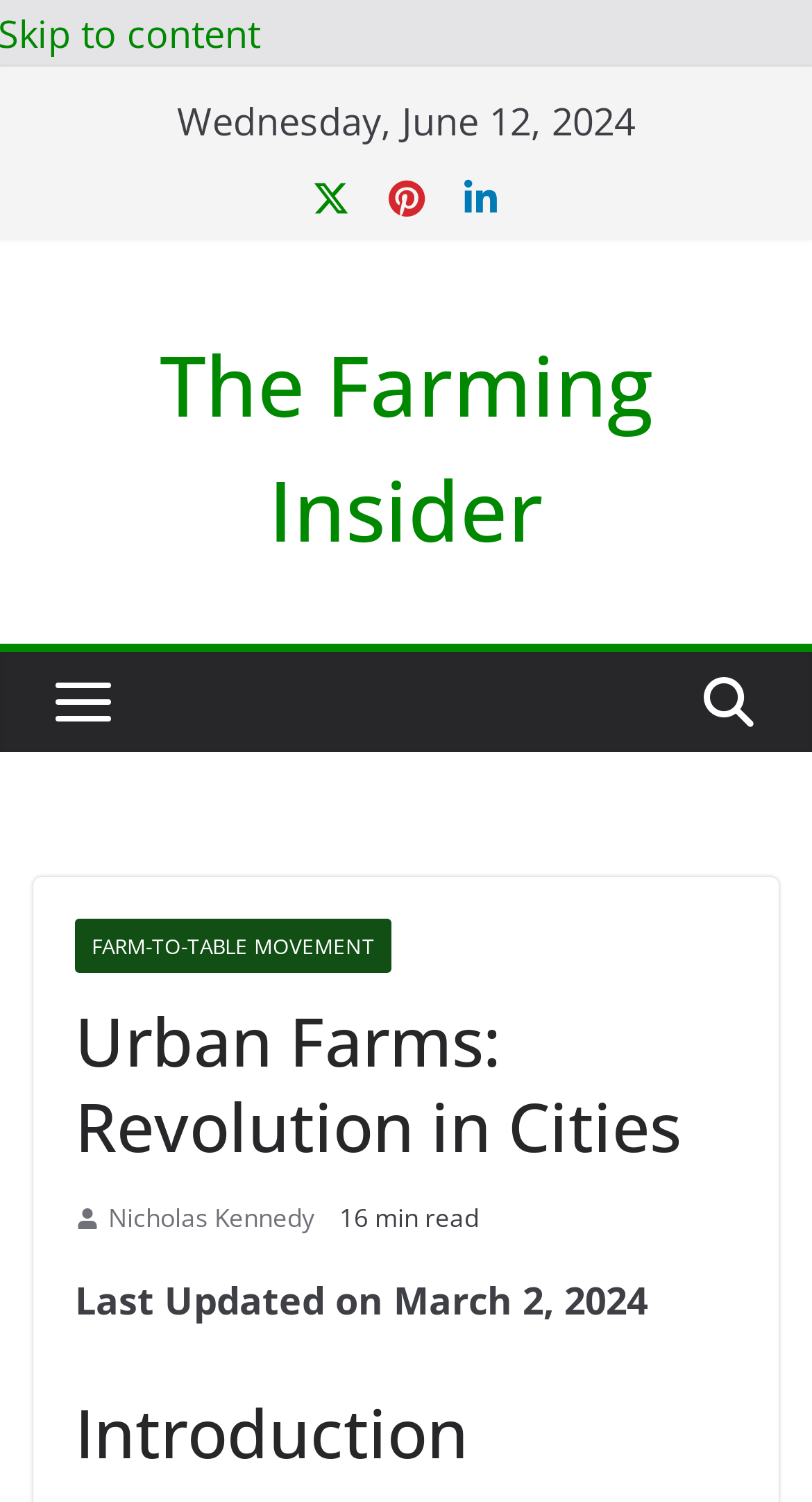Please provide a one-word or short phrase answer to the question:
What is the date displayed on the webpage?

Wednesday, June 12, 2024